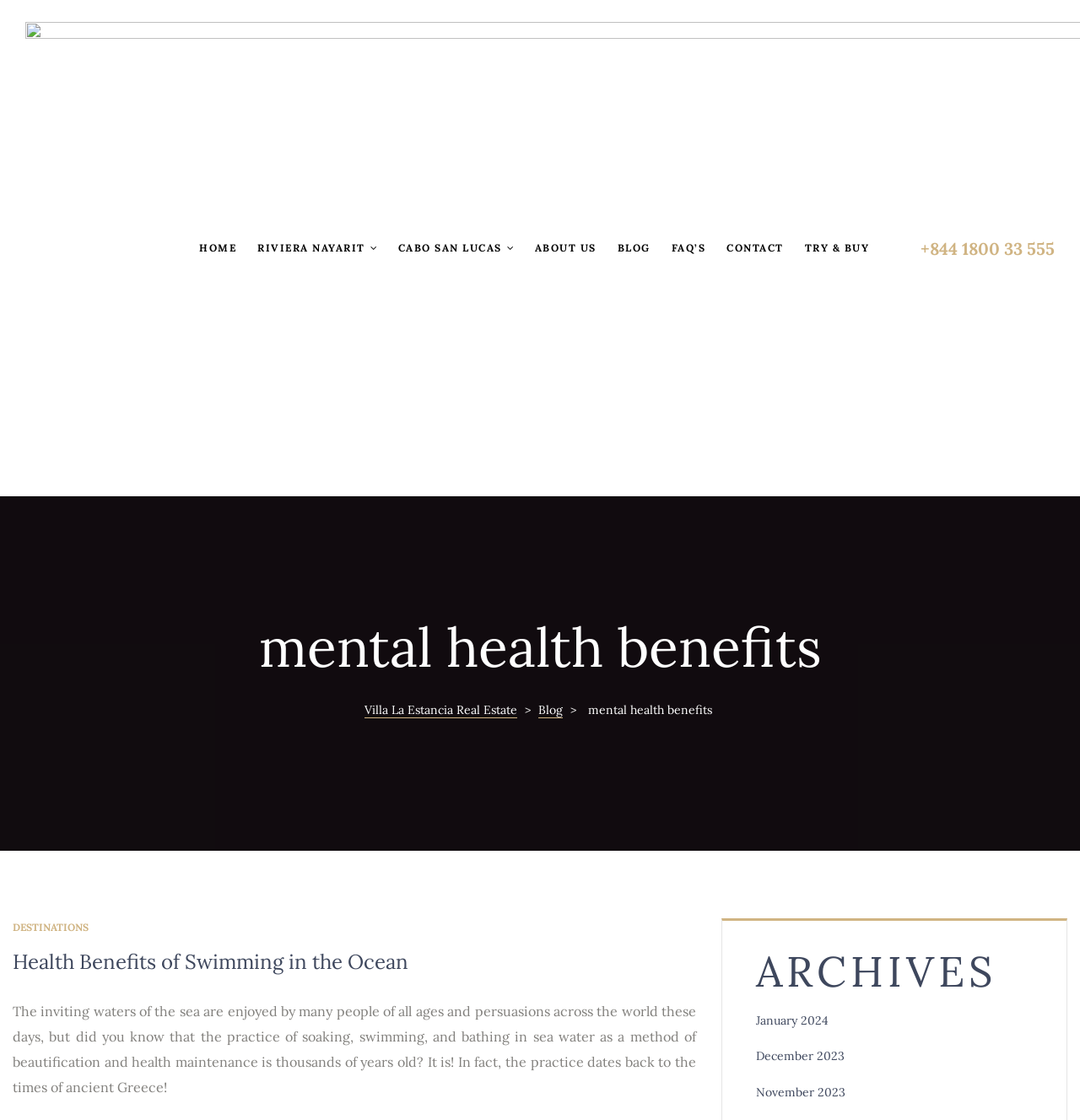Provide a brief response using a word or short phrase to this question:
What is the topic of the blog post?

Health Benefits of Swimming in the Ocean